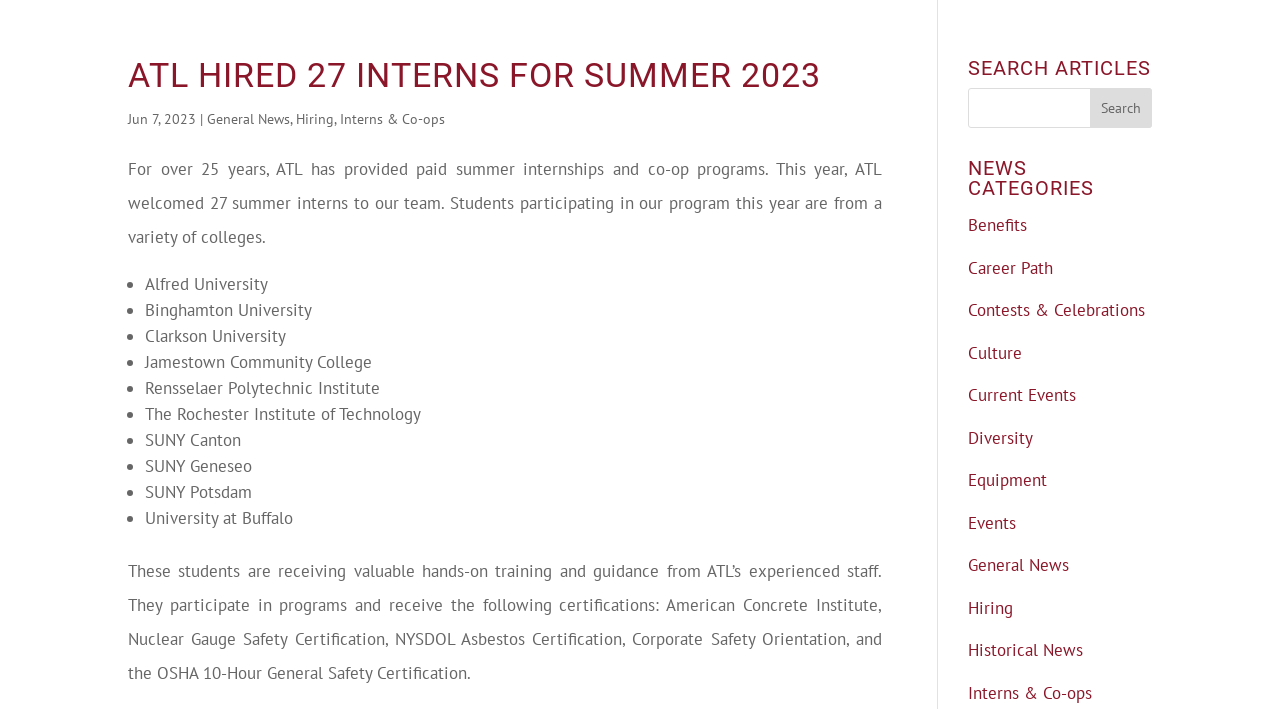Please find the bounding box coordinates of the element's region to be clicked to carry out this instruction: "Click on General News category".

[0.162, 0.155, 0.227, 0.181]